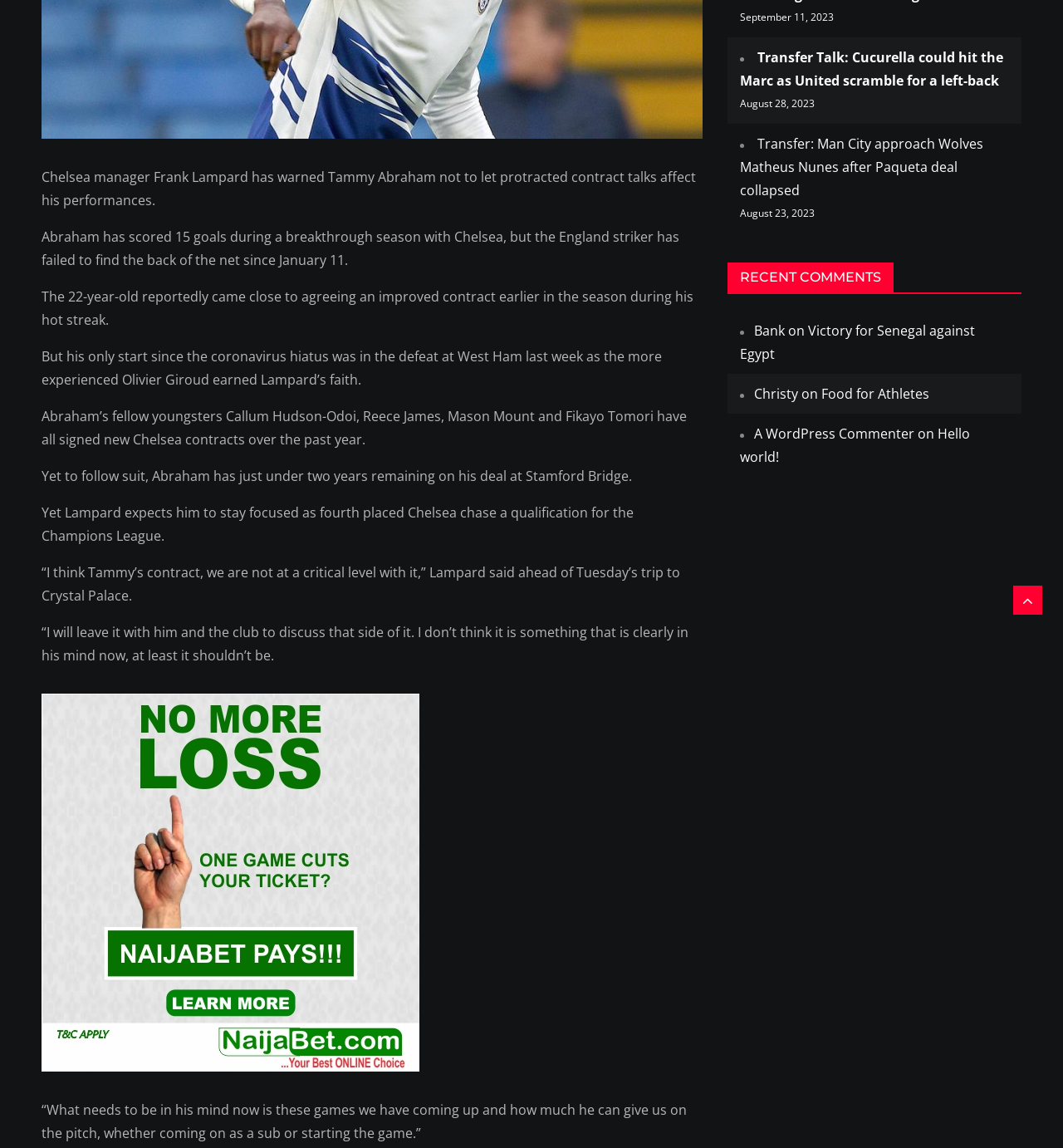Determine the bounding box coordinates of the UI element described by: "Christy".

[0.709, 0.335, 0.751, 0.351]